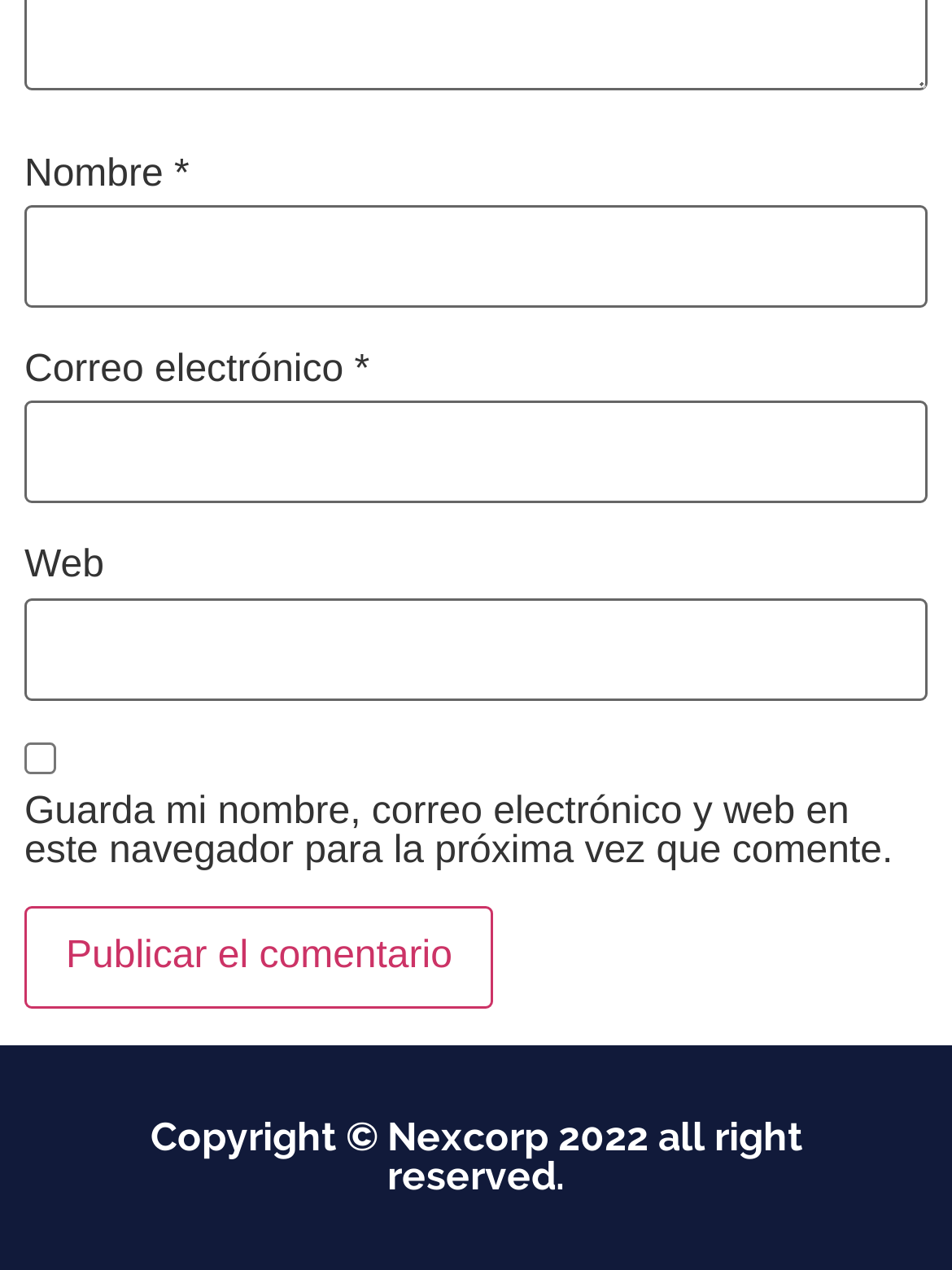What is the purpose of the checkbox?
Please provide a single word or phrase answer based on the image.

Save name, email, and web